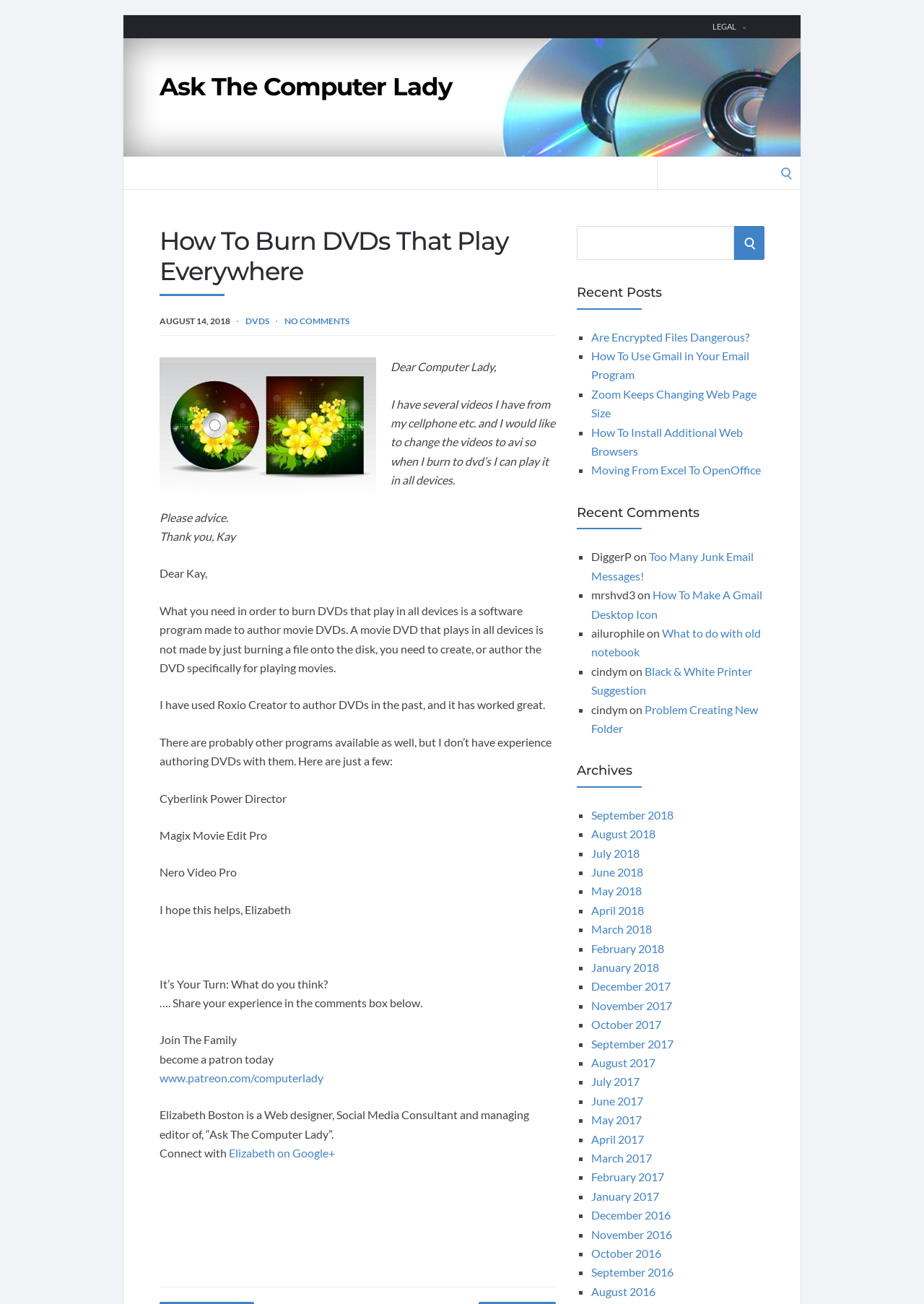Find the bounding box coordinates of the clickable region needed to perform the following instruction: "Read the article about burning DVDs". The coordinates should be provided as four float numbers between 0 and 1, i.e., [left, top, right, bottom].

[0.173, 0.173, 0.602, 0.227]